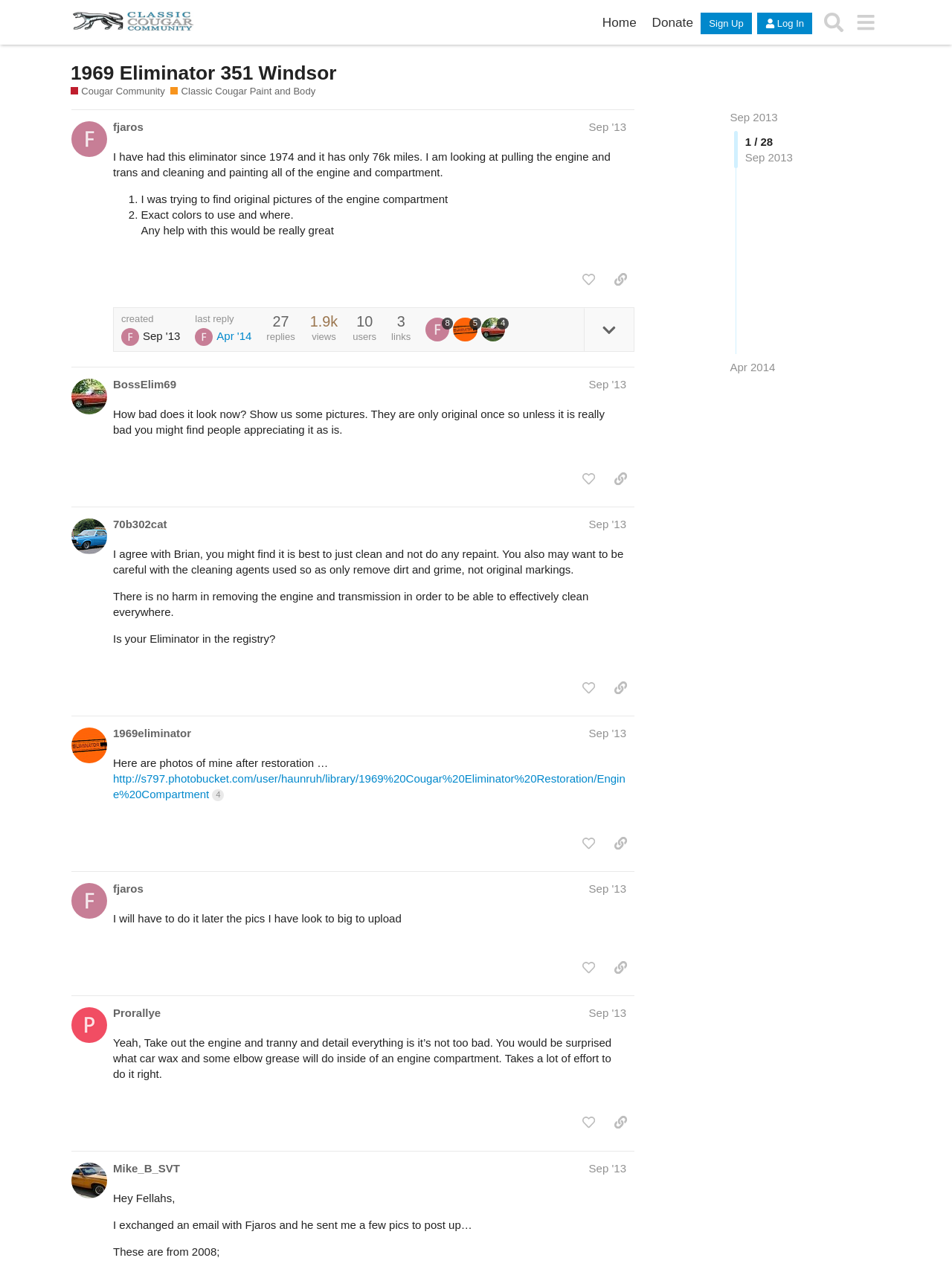Show the bounding box coordinates of the element that should be clicked to complete the task: "Check the cart".

None